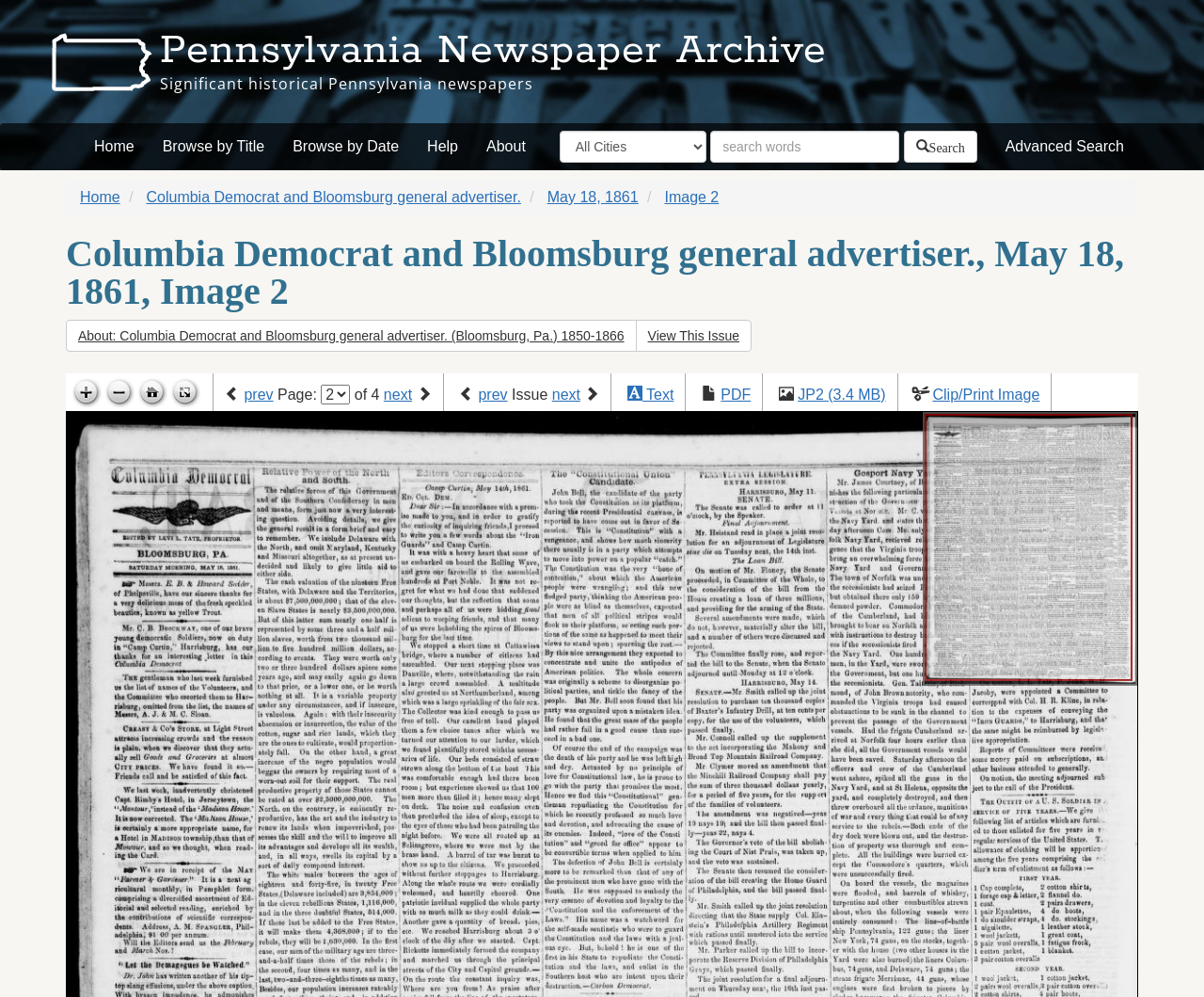Find and generate the main title of the webpage.

Pennsylvania Newspaper Archive